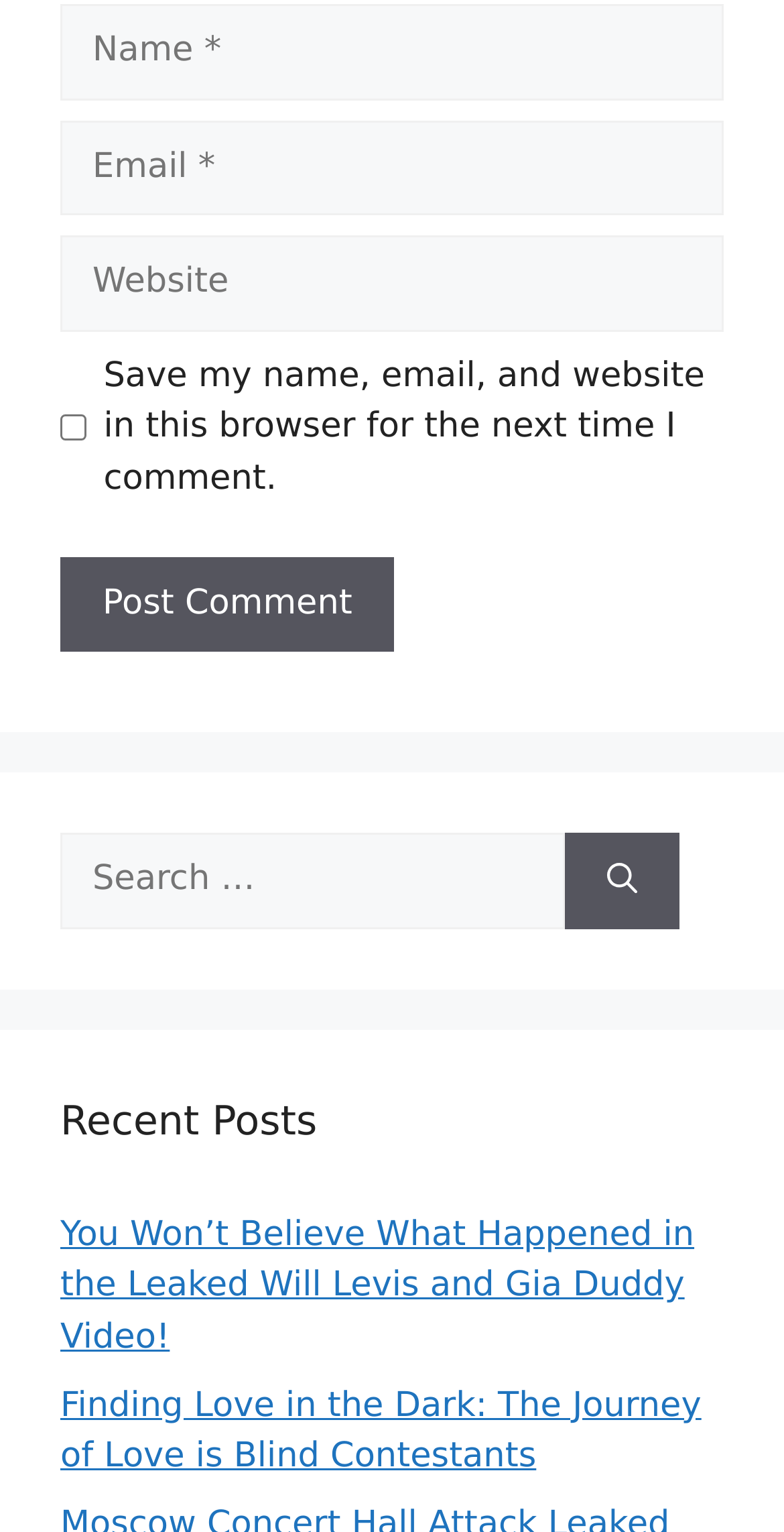What is the purpose of the searchbox?
Your answer should be a single word or phrase derived from the screenshot.

Search the website